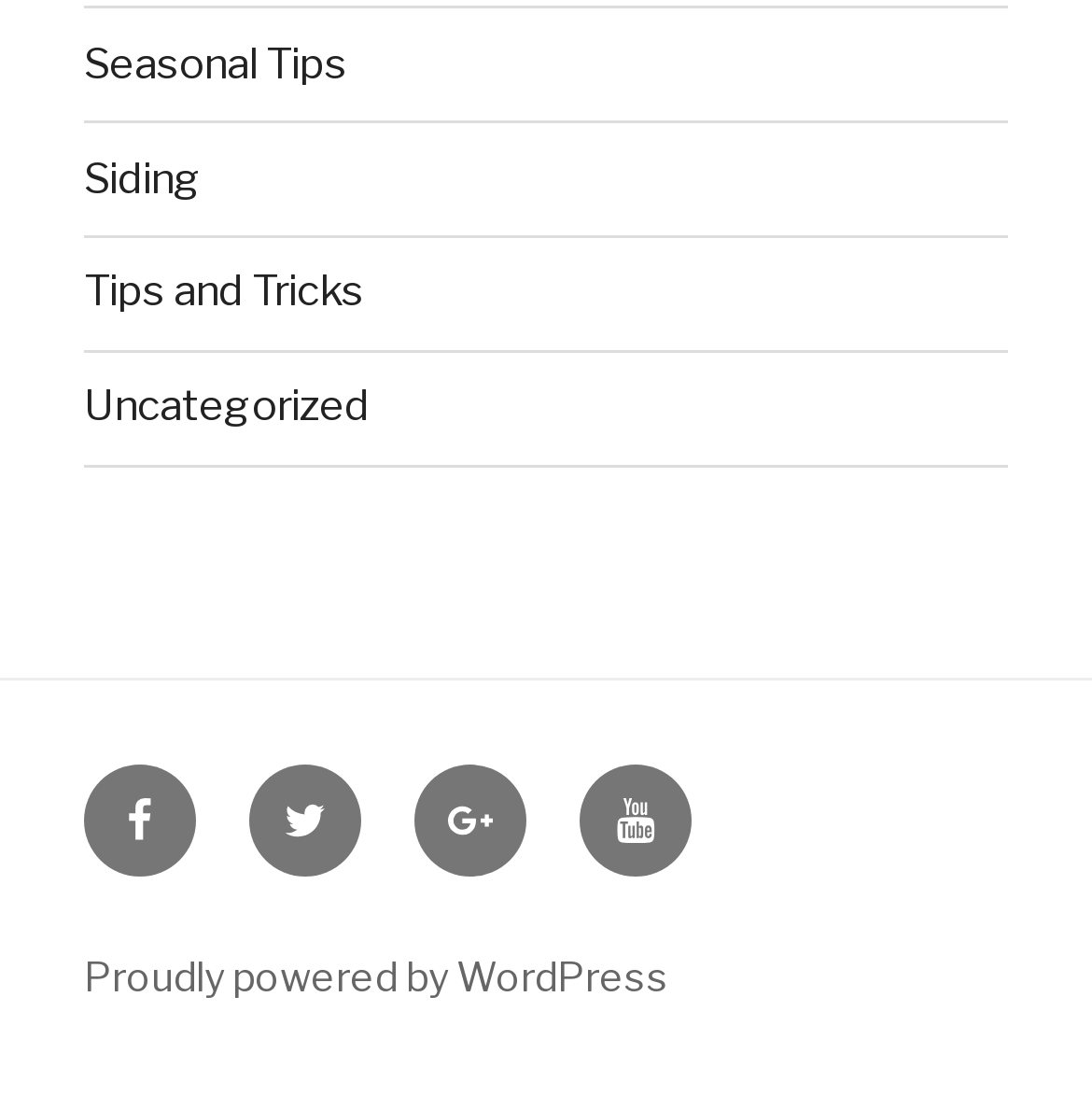Please determine the bounding box coordinates of the element's region to click for the following instruction: "Click on the 'Поиск' button".

None